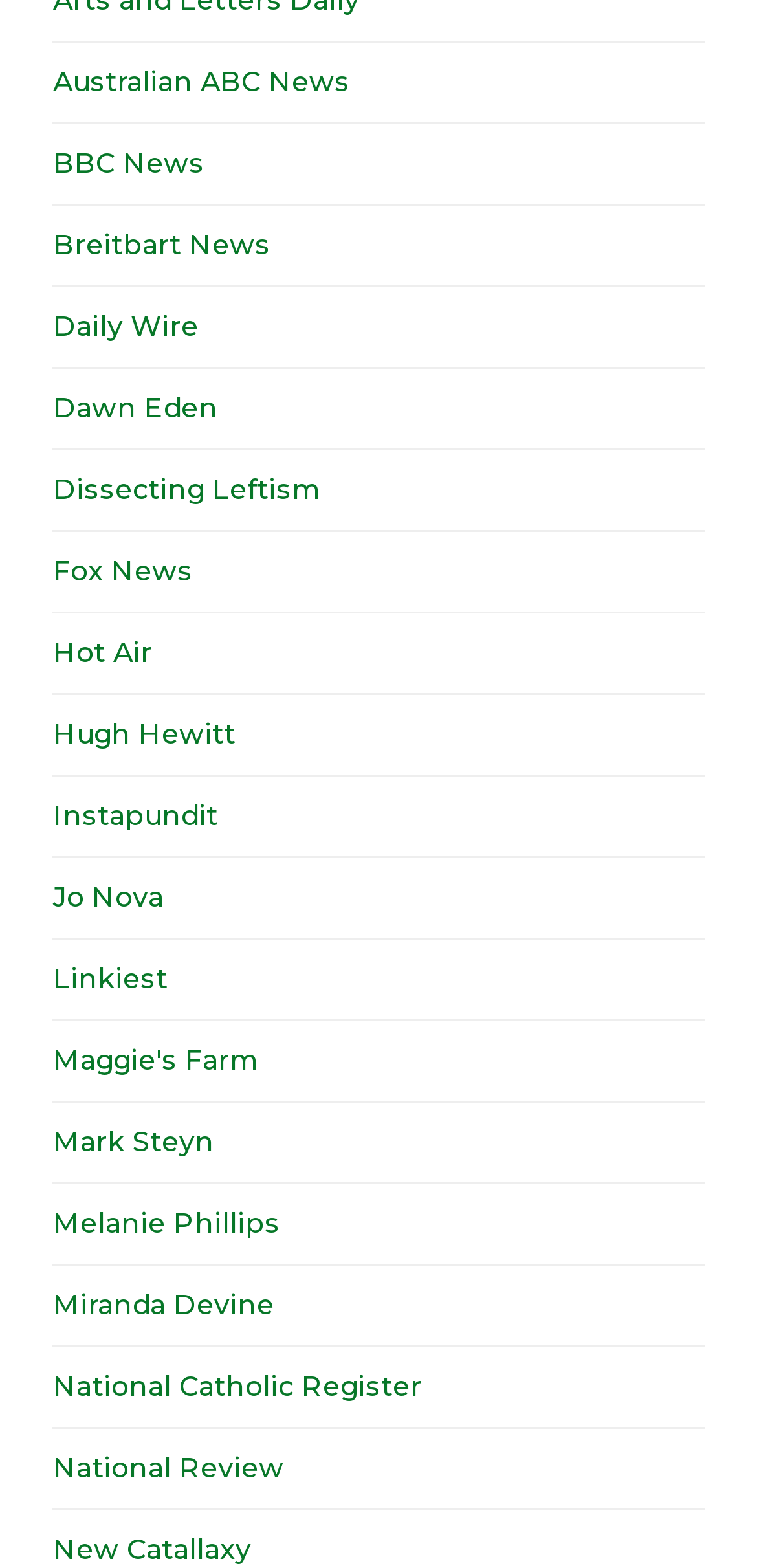Please give a succinct answer to the question in one word or phrase:
What type of webpage is this?

News links